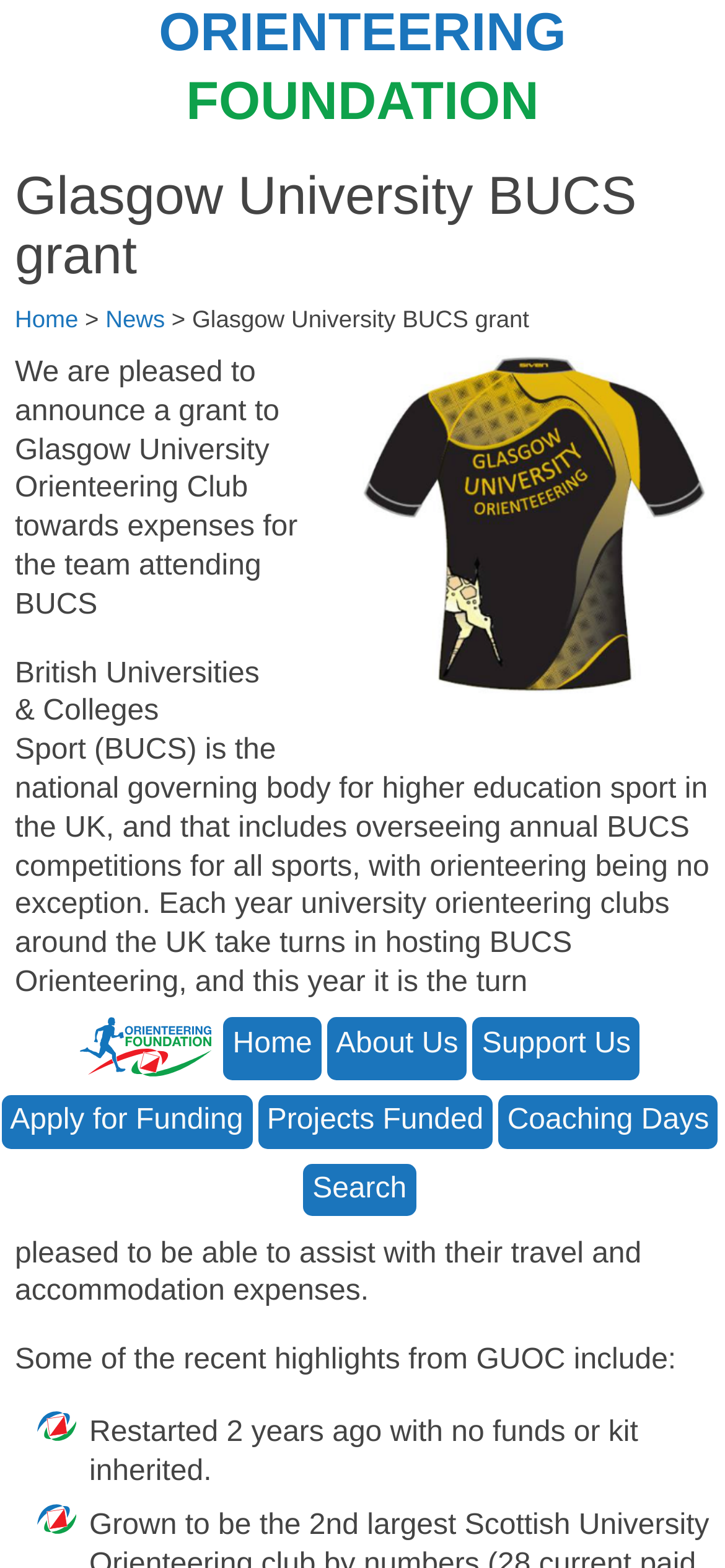Please identify the bounding box coordinates of the area that needs to be clicked to follow this instruction: "apply for funding".

[0.002, 0.698, 0.348, 0.732]